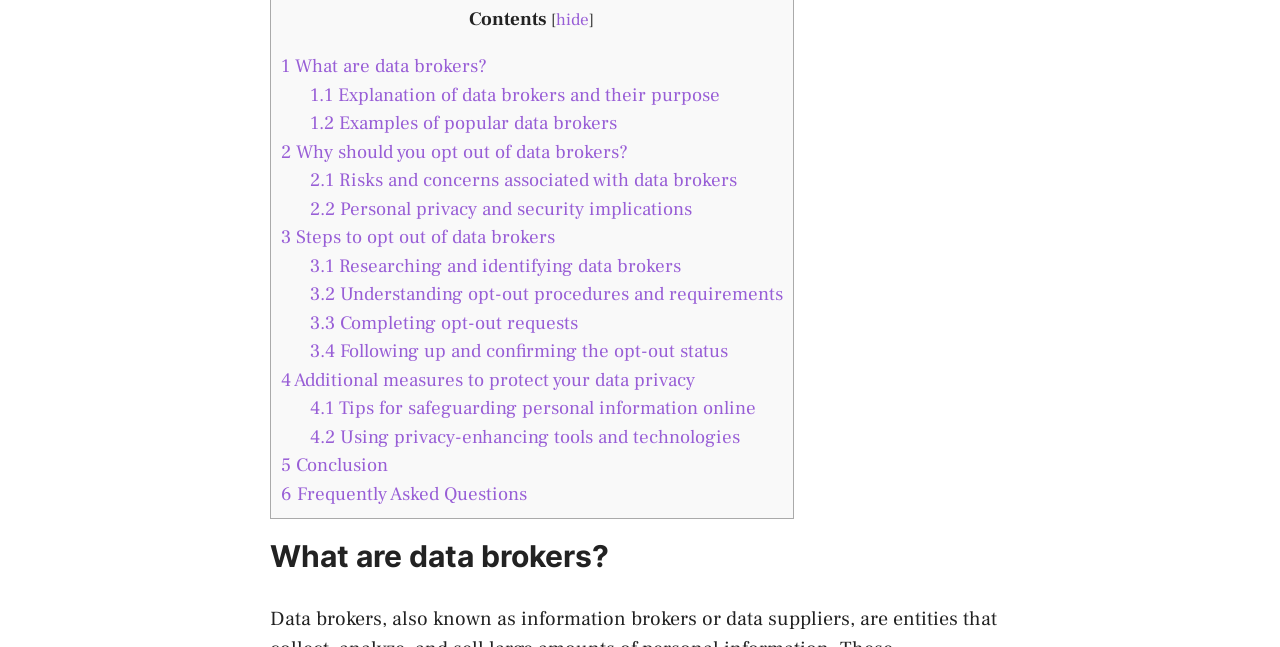Can you provide the bounding box coordinates for the element that should be clicked to implement the instruction: "View 'Frequently Asked Questions'"?

[0.22, 0.744, 0.412, 0.782]